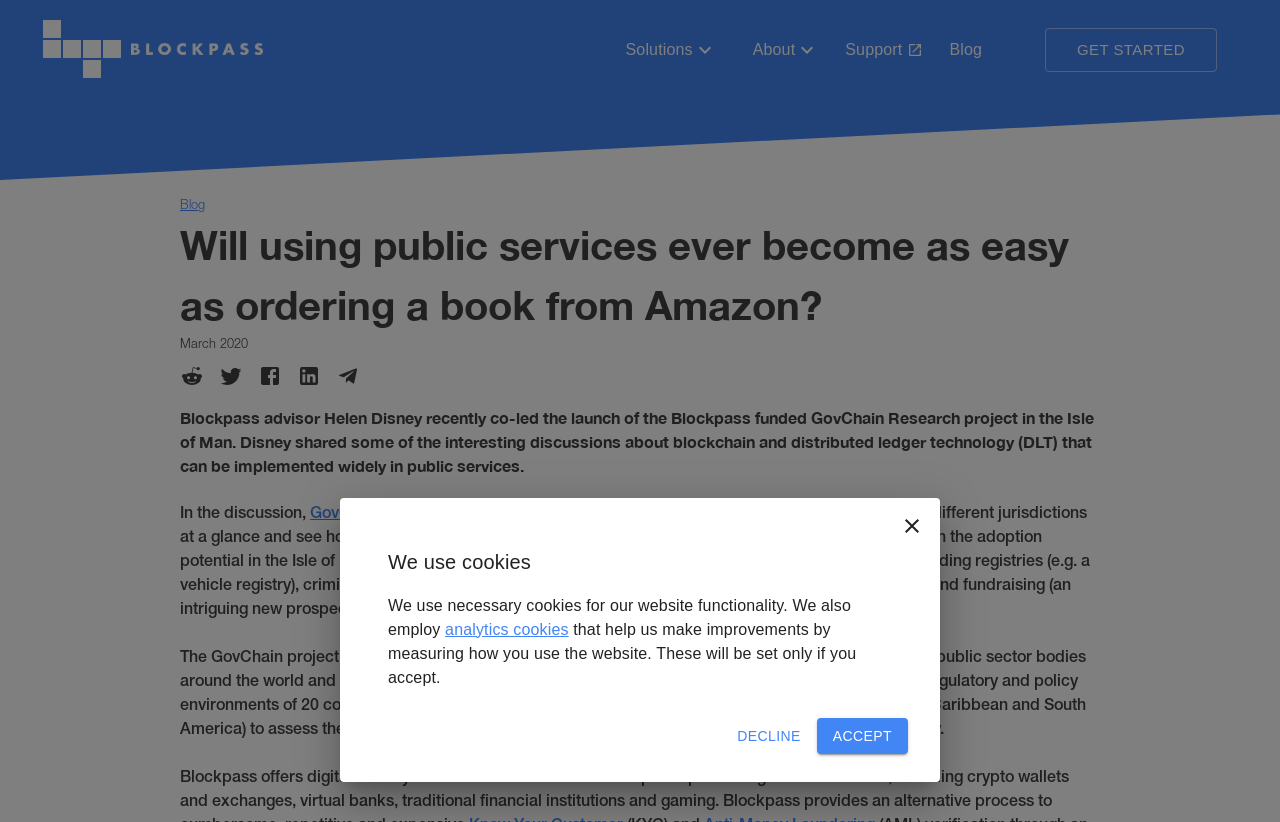Identify the bounding box coordinates for the UI element that matches this description: "Get Started".

[0.816, 0.034, 0.951, 0.088]